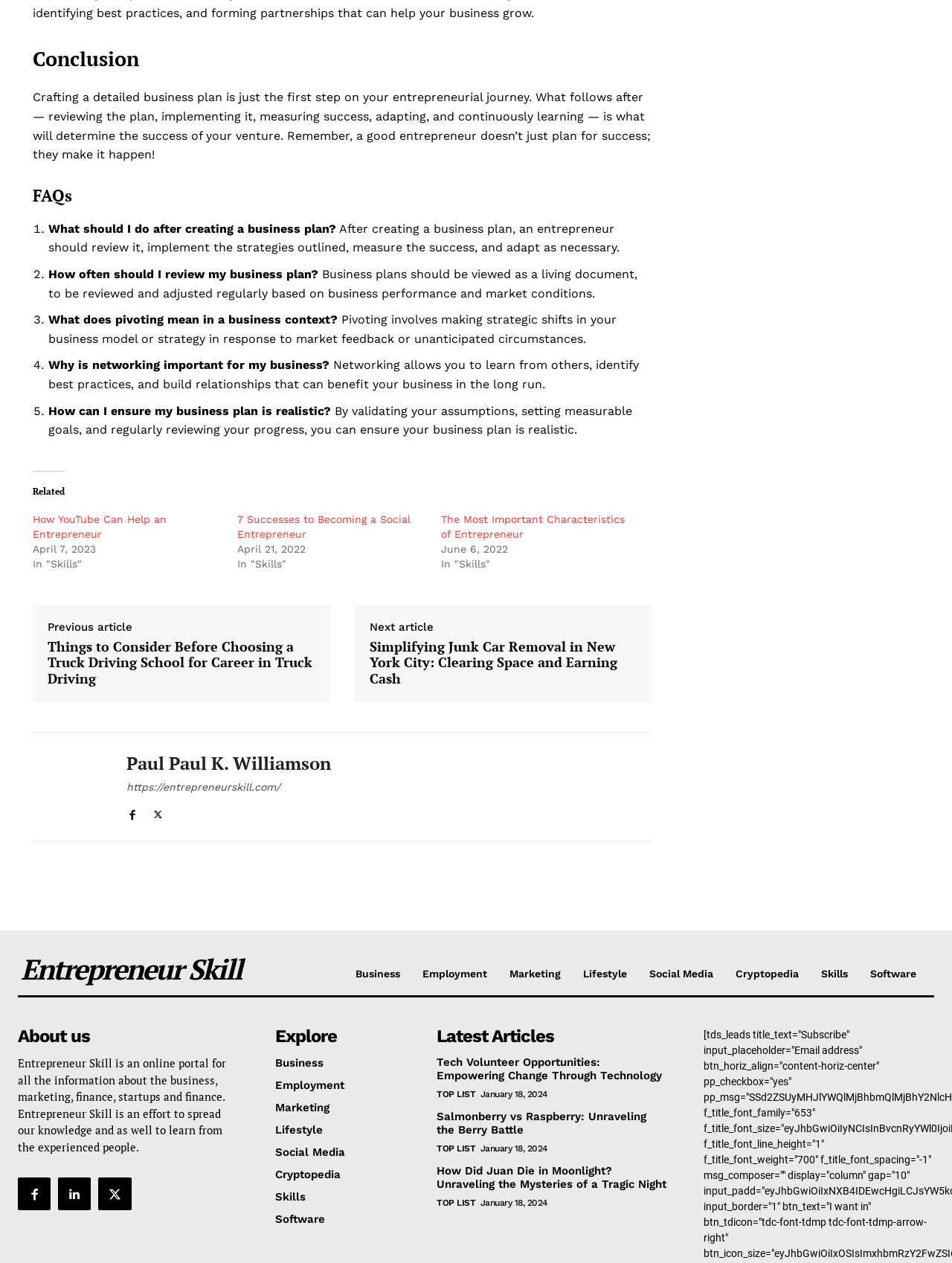What are the categories listed at the bottom of the webpage?
Please respond to the question with a detailed and thorough explanation.

I scrolled down to the bottom of the webpage and found a list of categories. These categories are Business, Employment, Marketing, Lifestyle, Social Media, Cryptopedia, Skills, and Software.